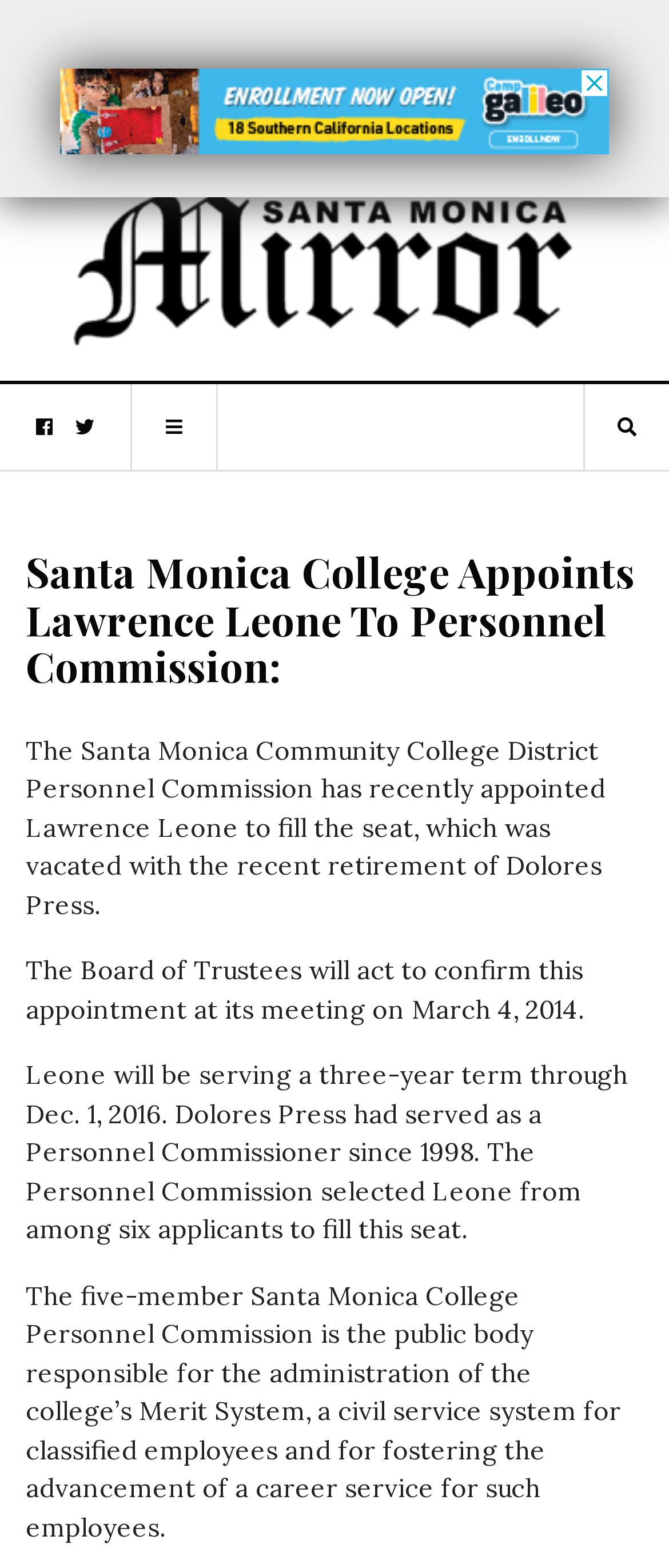Who was appointed to the Personnel Commission?
Use the information from the screenshot to give a comprehensive response to the question.

I found the answer by reading the text content of the webpage, specifically the first sentence of the article, which states 'The Santa Monica Community College District Personnel Commission has recently appointed Lawrence Leone to fill the seat...'.